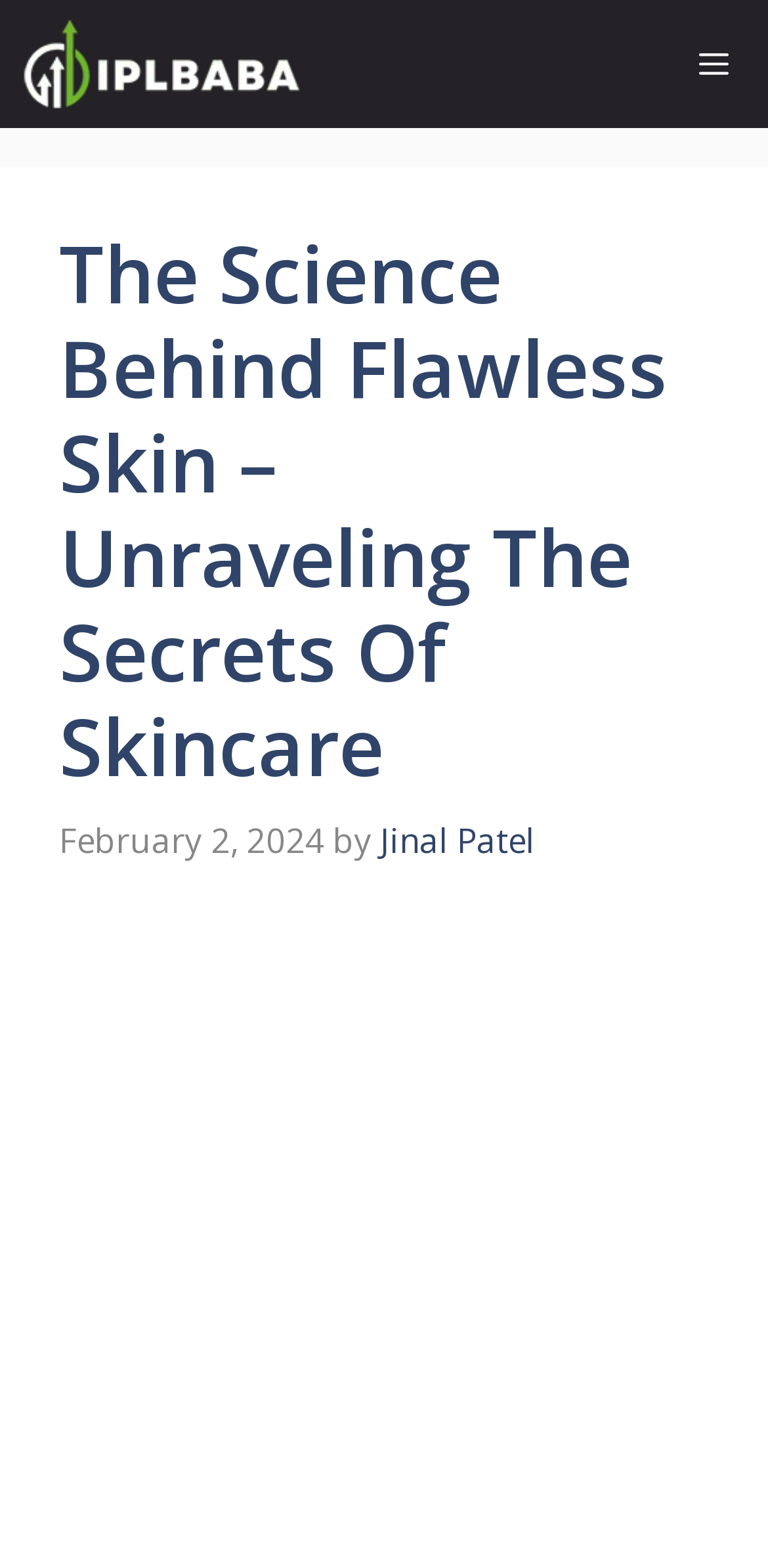Use a single word or phrase to answer the question:
What is the name of the author of this article?

Jinal Patel